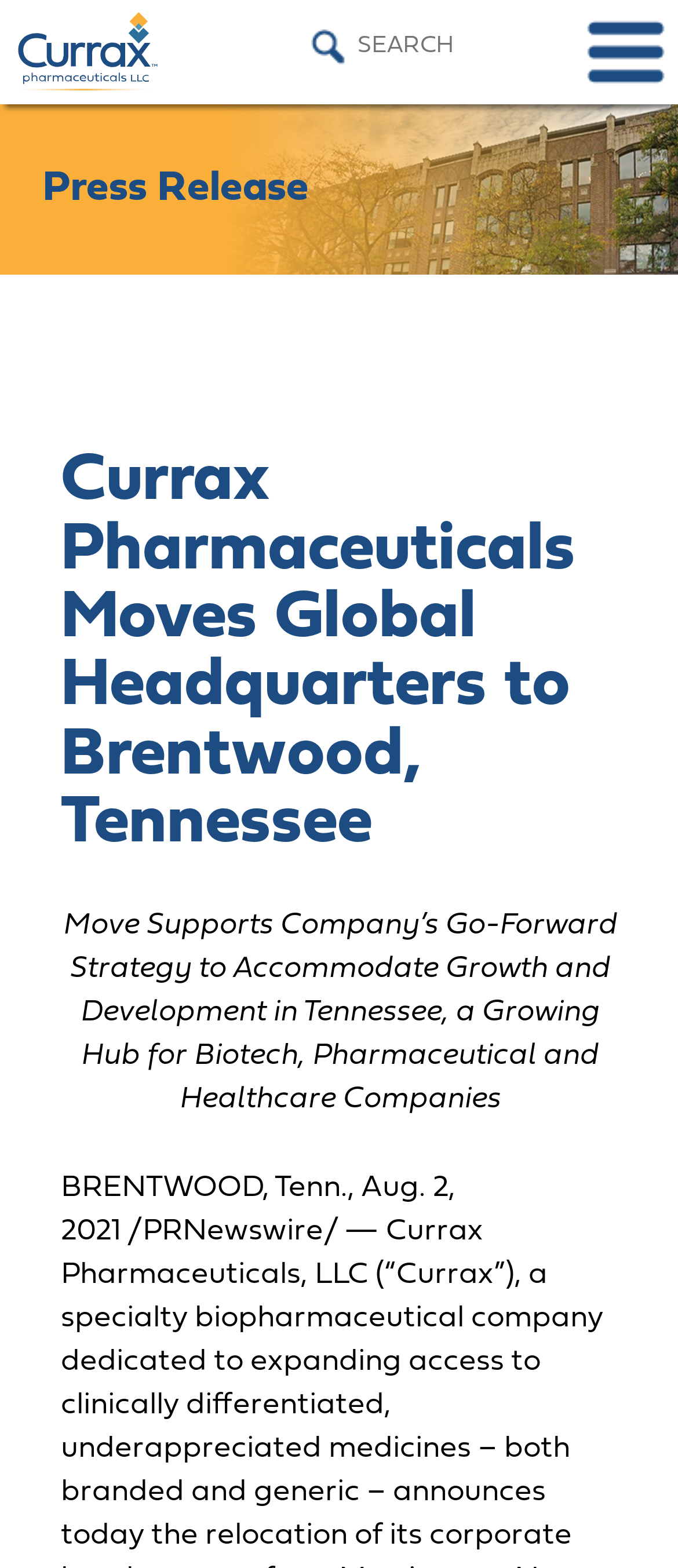What is the relation between the company's move and its strategy?
Utilize the information in the image to give a detailed answer to the question.

The question is asking about the relation between the company's move and its strategy. By reading the static text 'Move Supports Company’s Go-Forward Strategy to Accommodate Growth and Development in Tennessee, a Growing Hub for Biotech, Pharmaceutical and Healthcare Companies', we can see that the company's move supports its go-forward strategy.